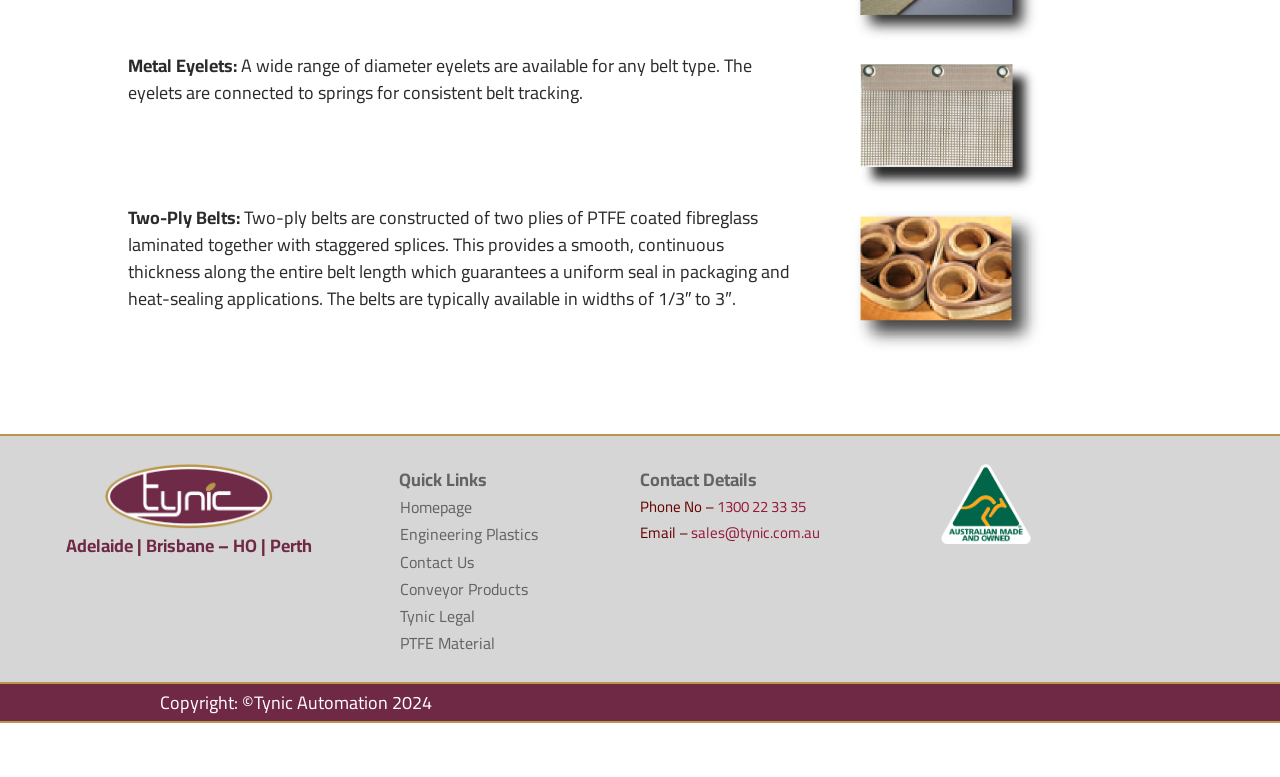From the webpage screenshot, predict the bounding box of the UI element that matches this description: "PTFE Material".

[0.313, 0.821, 0.387, 0.846]